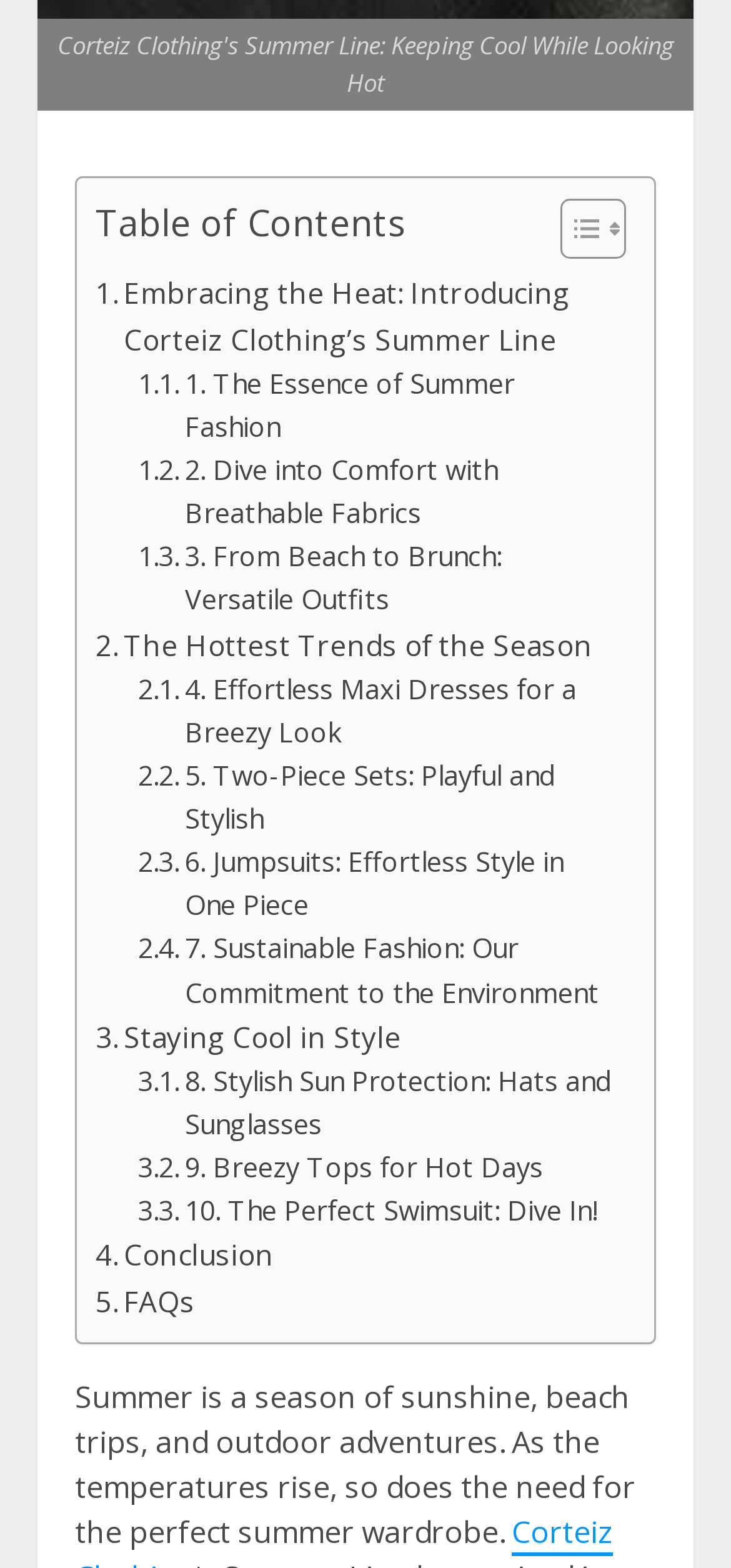Please determine the bounding box coordinates of the element's region to click for the following instruction: "View FAQs".

[0.131, 0.815, 0.267, 0.844]